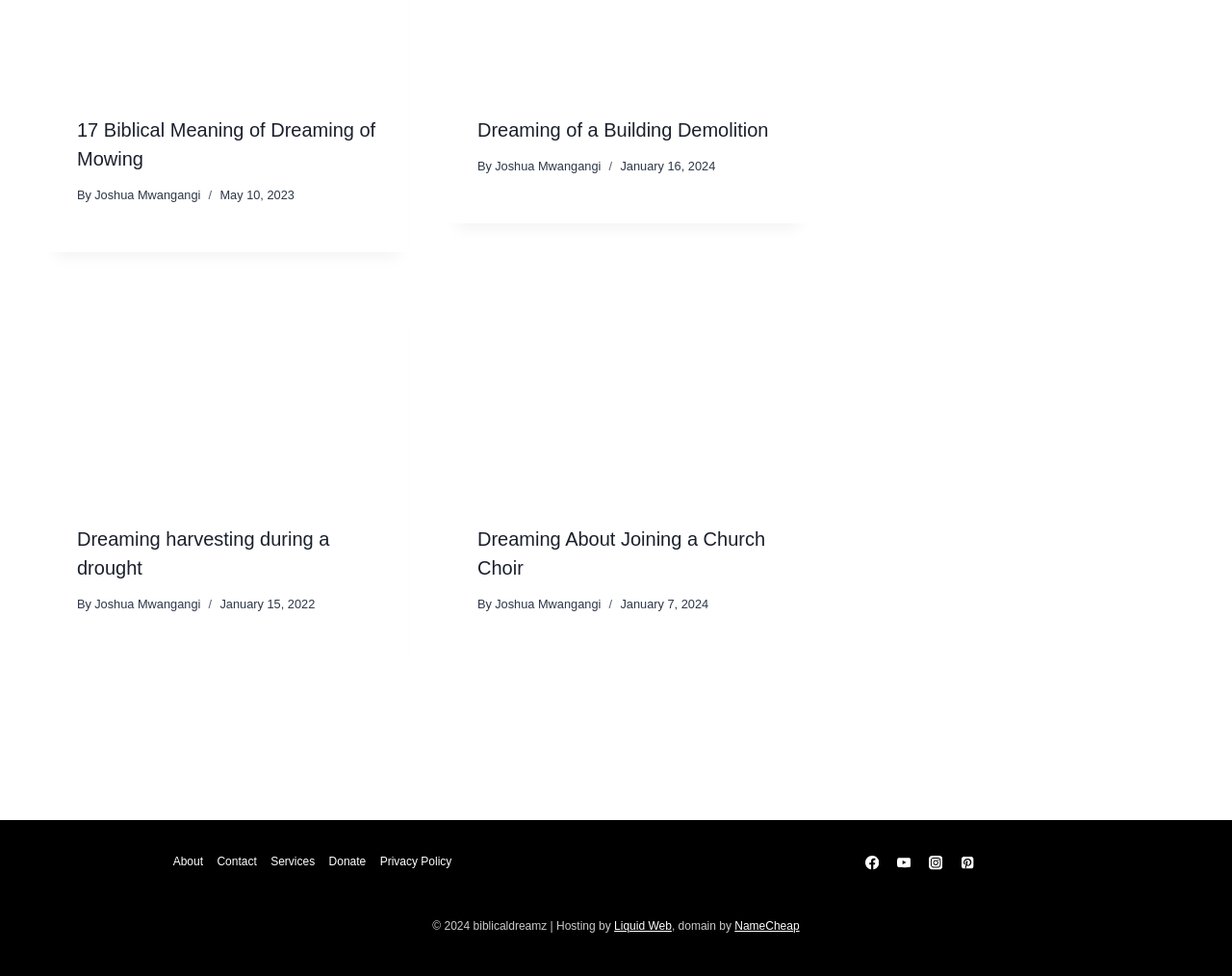What is the date of the third article? Analyze the screenshot and reply with just one word or a short phrase.

May 10, 2023